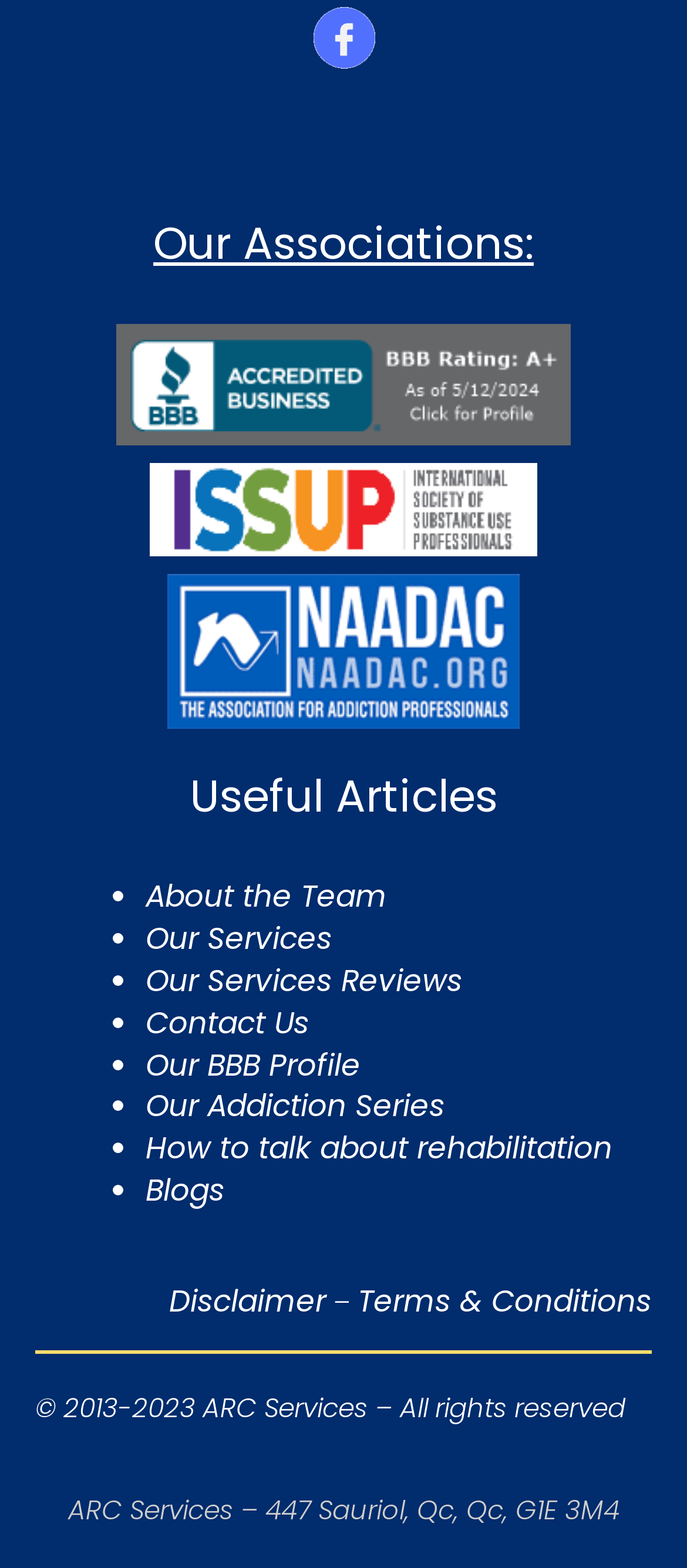Using the information in the image, give a comprehensive answer to the question: 
How many links are there under the 'Our Associations:' heading?

I looked at the links under the 'Our Associations:' heading and found that there is only one link, which is 'Addiction Referrals & Consultation Services BBB Business Review'.